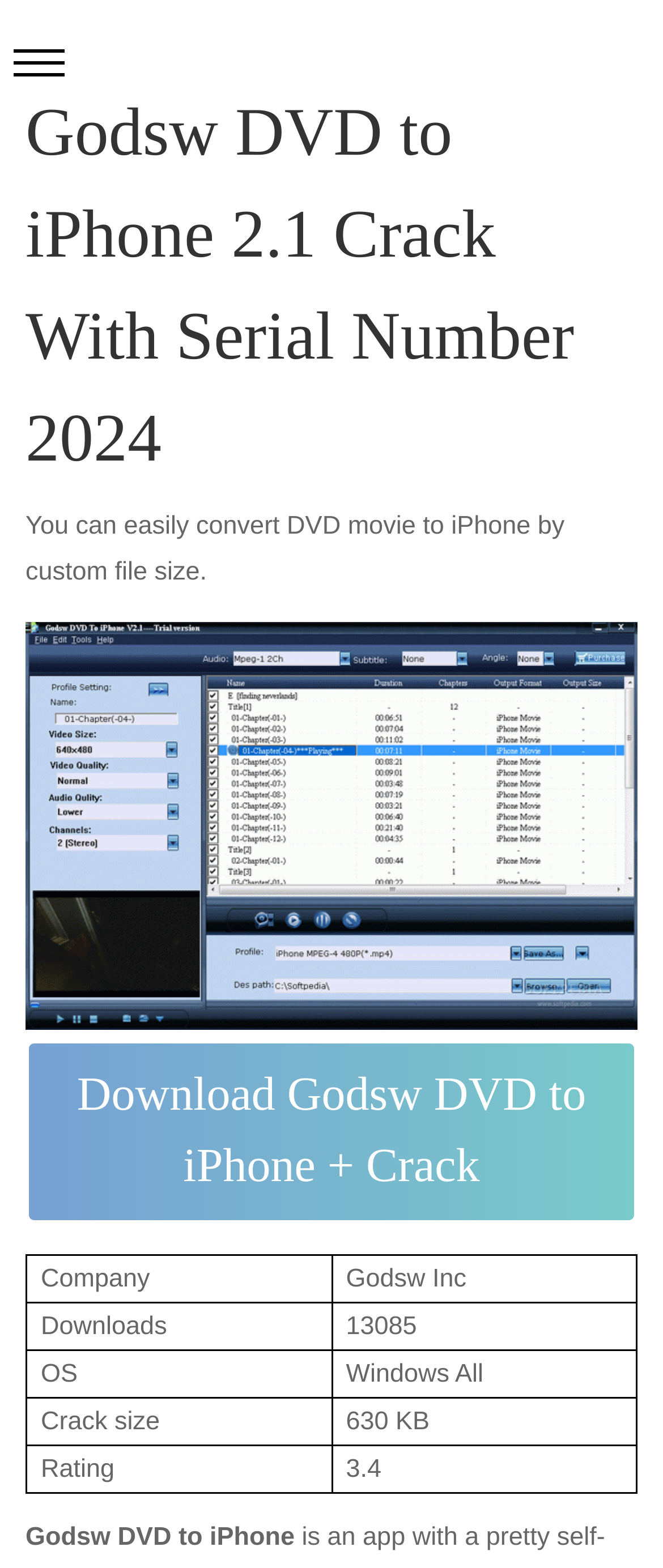Locate the primary headline on the webpage and provide its text.

Godsw DVD to iPhone 2.1 Crack With Serial Number 2024